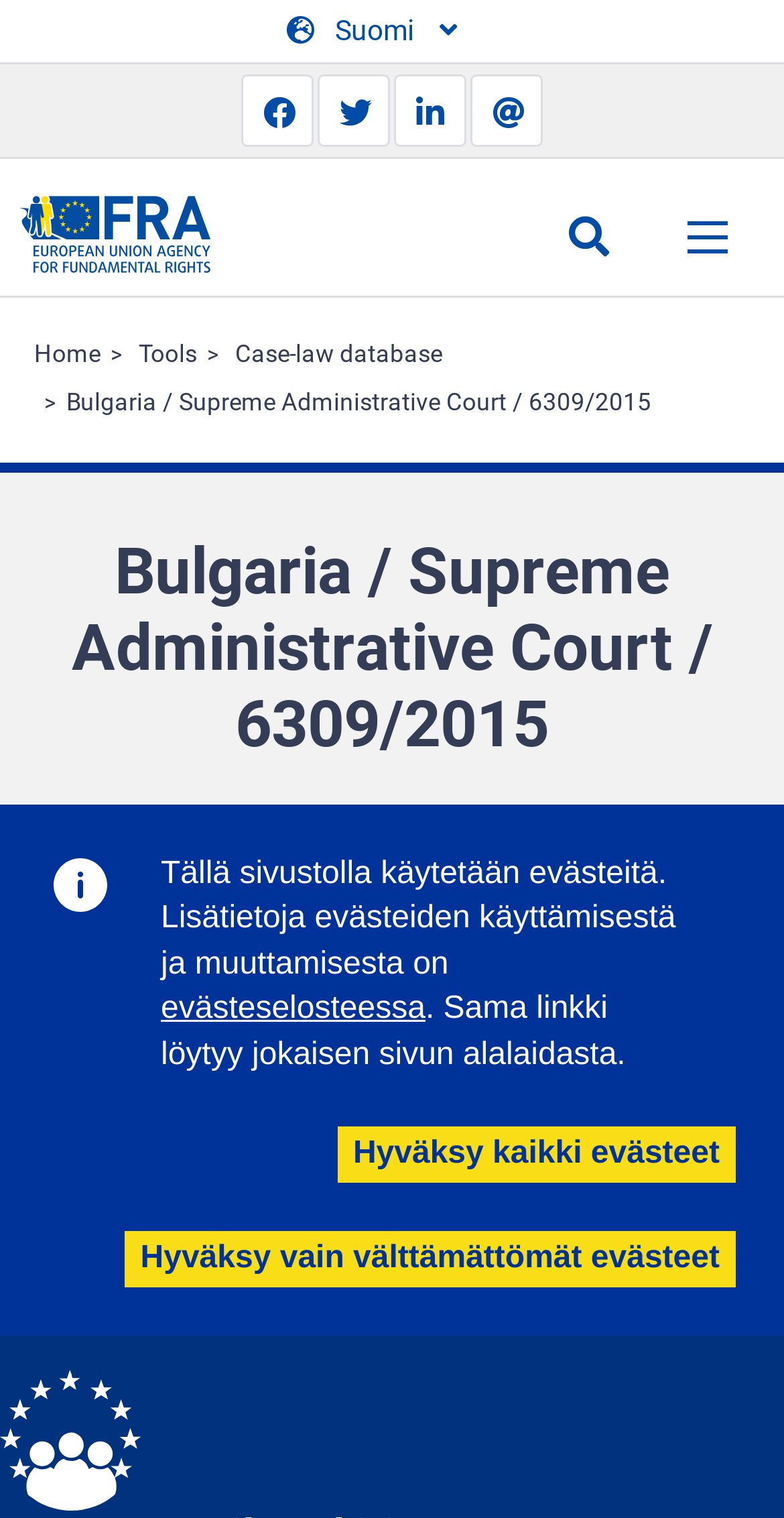Determine the bounding box coordinates of the target area to click to execute the following instruction: "Search for something."

[0.697, 0.129, 0.805, 0.184]